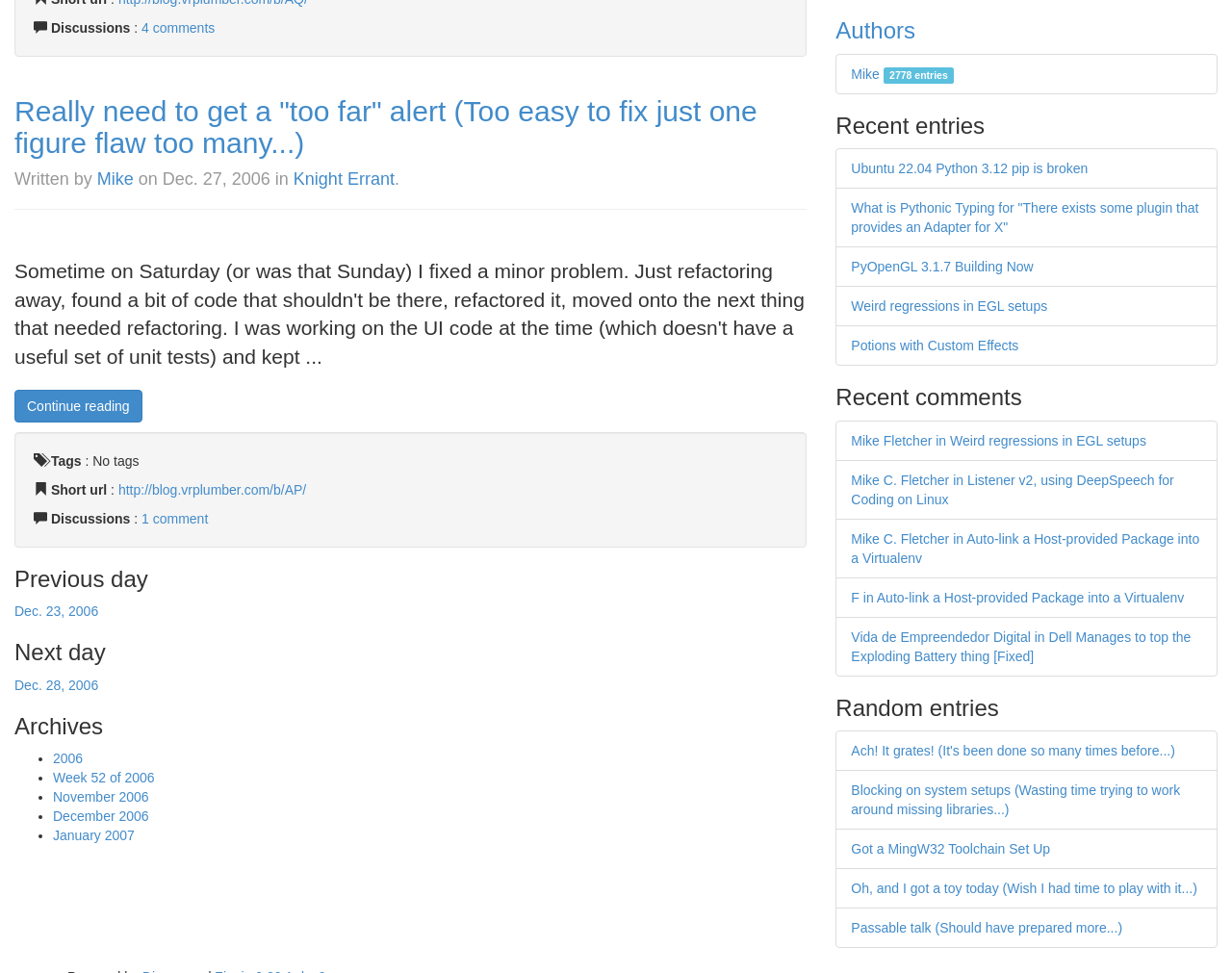Using the element description provided, determine the bounding box coordinates in the format (top-left x, top-left y, bottom-right x, bottom-right y). Ensure that all values are floating point numbers between 0 and 1. Element description: Mike

[0.079, 0.174, 0.108, 0.194]